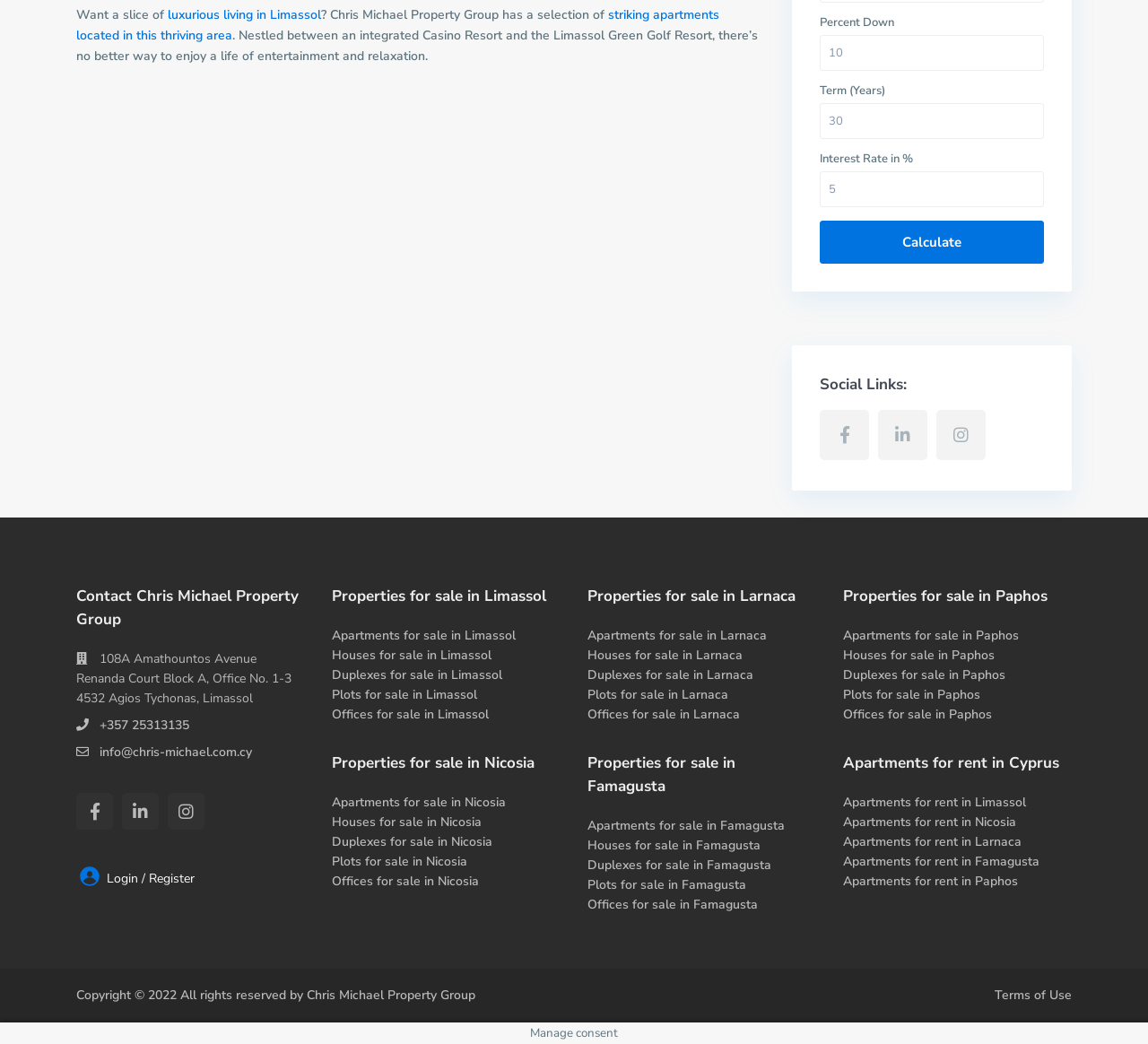Give a succinct answer to this question in a single word or phrase: 
How many cities are listed for properties for sale?

5